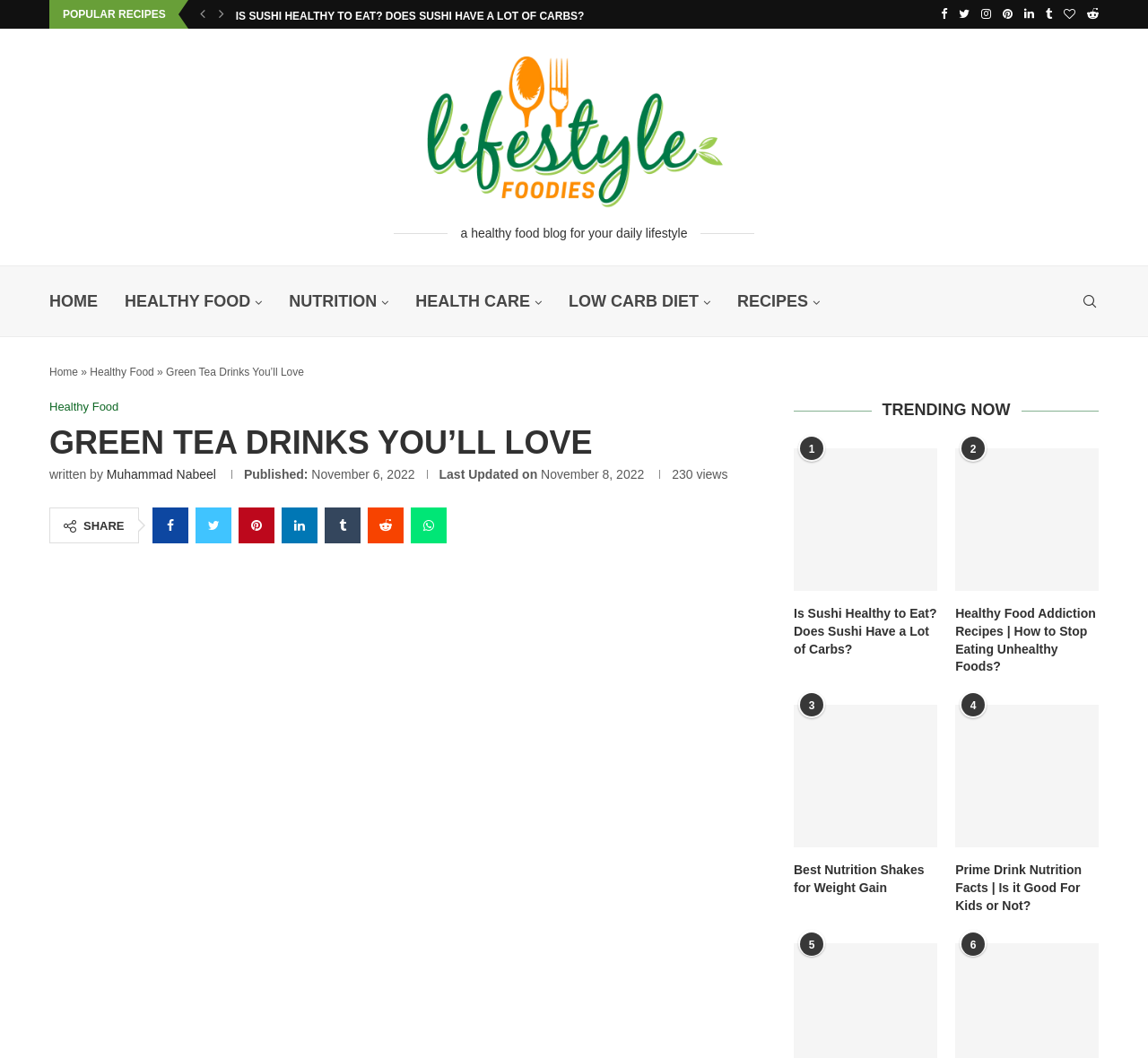How many trending articles are shown on the webpage?
Based on the image, respond with a single word or phrase.

4